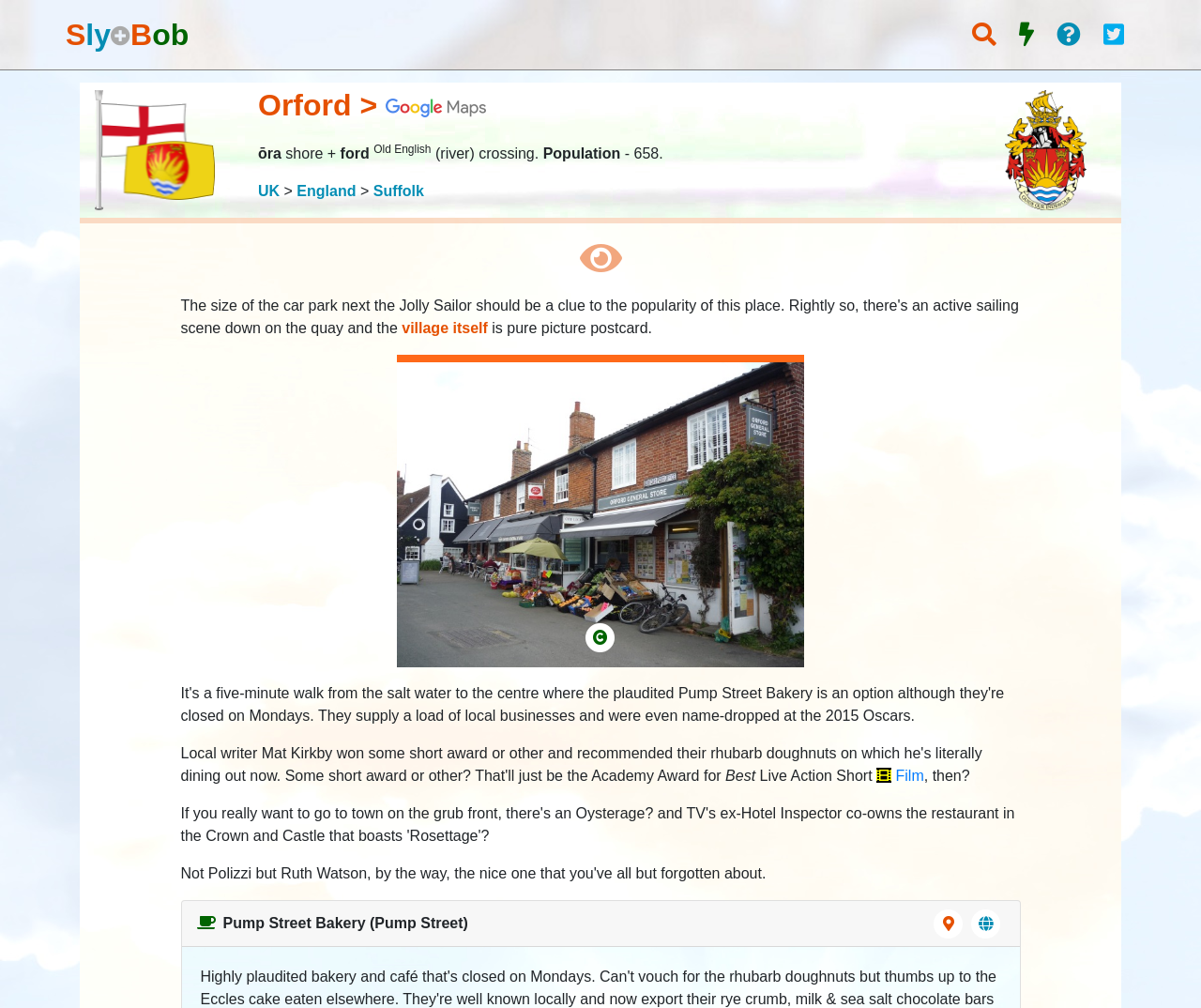Locate the bounding box coordinates of the UI element described by: "UK". The bounding box coordinates should consist of four float numbers between 0 and 1, i.e., [left, top, right, bottom].

[0.215, 0.182, 0.236, 0.197]